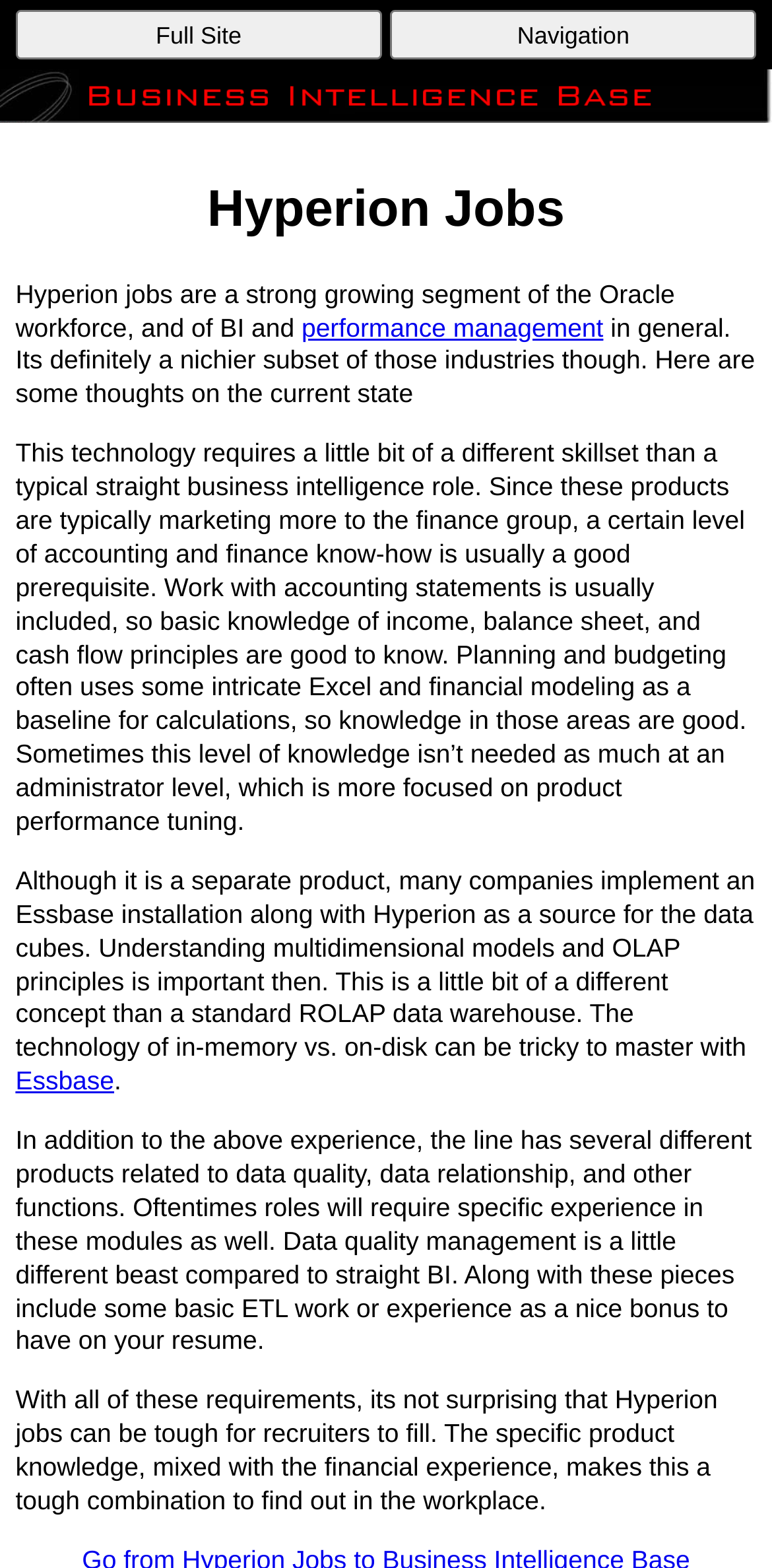Why are Hyperion jobs hard to fill?
Please utilize the information in the image to give a detailed response to the question.

According to the webpage content, Hyperion jobs can be tough for recruiters to fill because they require specific product knowledge, mixed with financial experience. This combination of skills is difficult to find in the workplace.